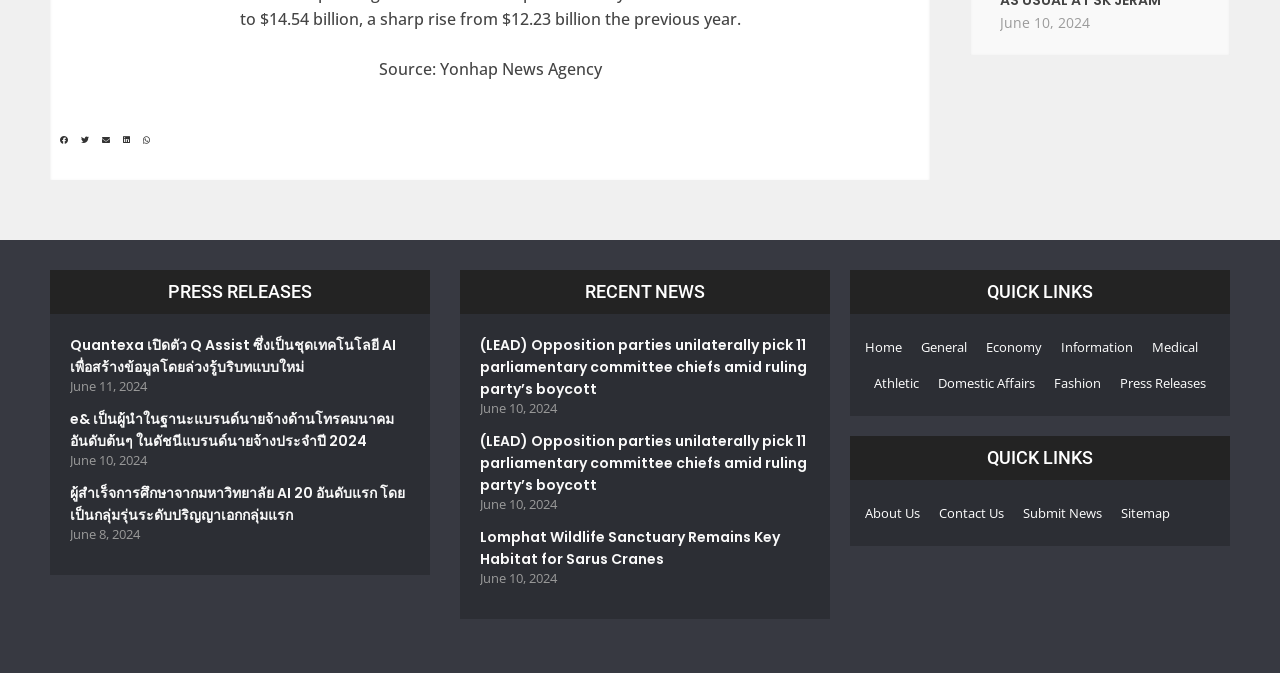Indicate the bounding box coordinates of the clickable region to achieve the following instruction: "Submit news."

[0.799, 0.735, 0.861, 0.789]